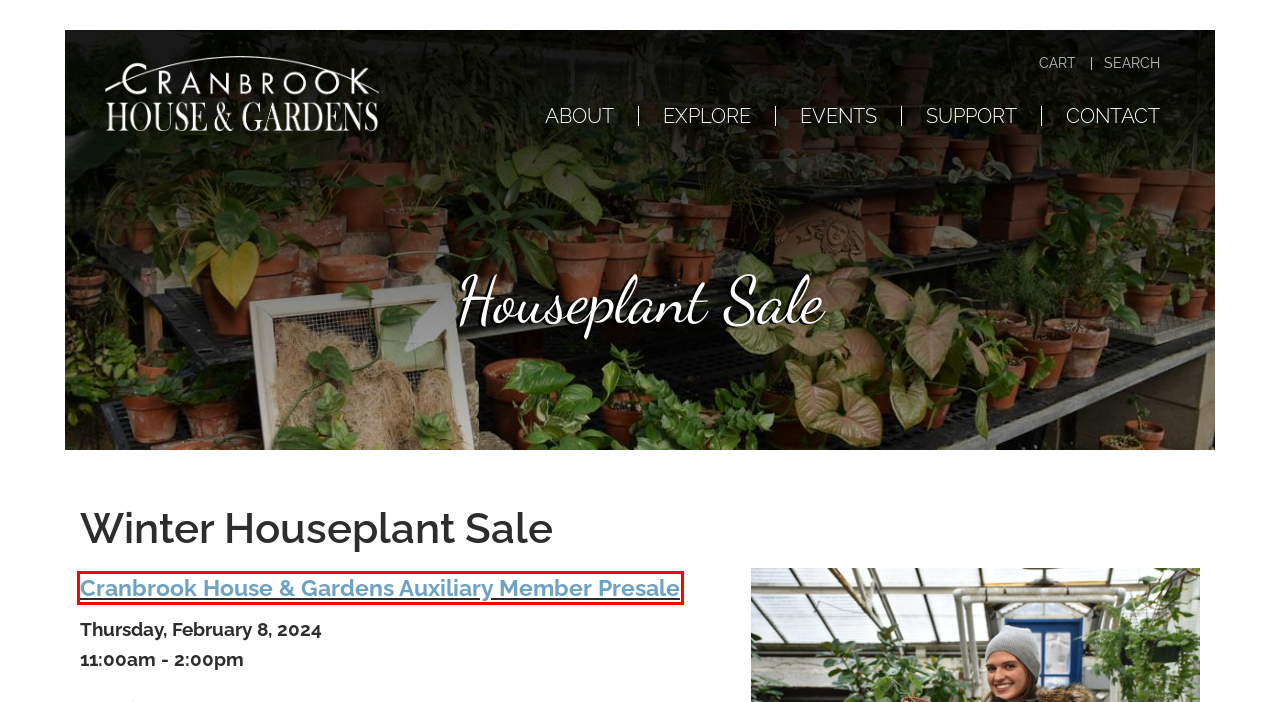You have a screenshot showing a webpage with a red bounding box around a UI element. Choose the webpage description that best matches the new page after clicking the highlighted element. Here are the options:
A. Map | Cranbrook House and Gardens
B. Contemporary Art in Metro Detroit | Cranbrook Art Museum
C. Venue Rentals and Photography | Cranbrook
D. Cranbrook Institute of Science |
E. Donate Online | Cranbrook House and Gardens
F. Estate Rules | Cranbrook House and Gardens
G. Cranbrook Educational Community Planned Giving :: Welcome to Planned Giving
H. Membership | Cranbrook House and Gardens

H